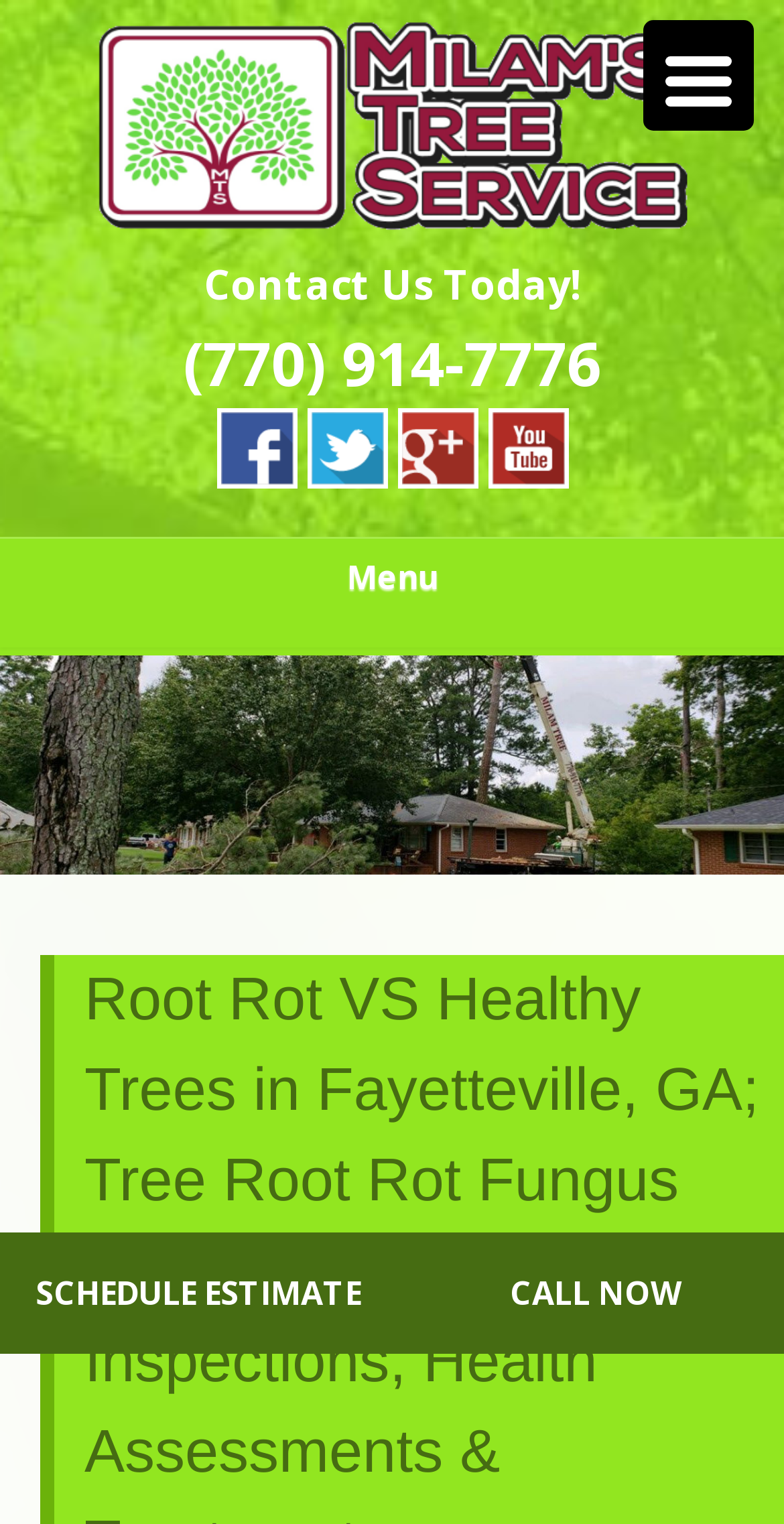Generate a comprehensive description of the webpage.

The webpage appears to be a service provider's website, specifically a tree service company called Milam Tree Services. At the top of the page, there is a prominent heading with the company name, accompanied by a link to the same. Below this, there is a brief phrase "Top Quality Tree Services" that summarizes the company's focus.

On the top-right corner, there is a call-to-action link "SCHEDULE ESTIMATE" that encourages visitors to take action. Nearby, there is a section with the company's contact information, including a "Contact Us Today!" message, a phone number, and links to the company's social media profiles, such as Facebook, Twitter, and Google +, each accompanied by its respective icon.

The main navigation menu is located in the middle of the page, with a heading "Menu" and a list of items that are not explicitly stated. There are also navigation links "<" and ">" on either side of the menu, suggesting that there are more menu items available.

At the very top-right corner, there is a button labeled "Menu Trigger" that likely controls the main navigation menu. Overall, the webpage appears to be a service provider's website with a focus on tree services, providing easy access to contact information, social media profiles, and a call-to-action to schedule an estimate.